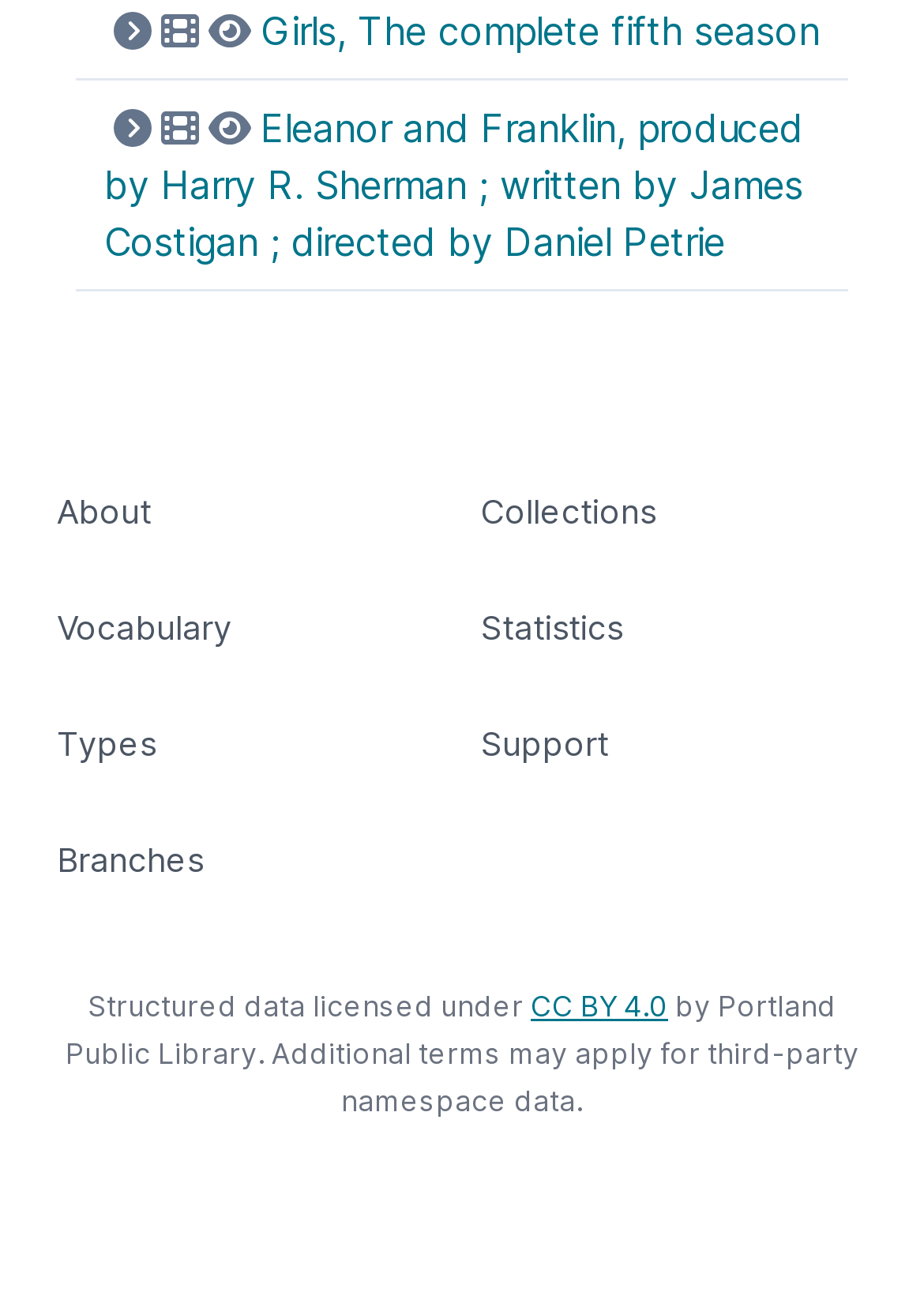For the given element description Branches, determine the bounding box coordinates of the UI element. The coordinates should follow the format (top-left x, top-left y, bottom-right x, bottom-right y) and be within the range of 0 to 1.

[0.062, 0.638, 0.221, 0.668]